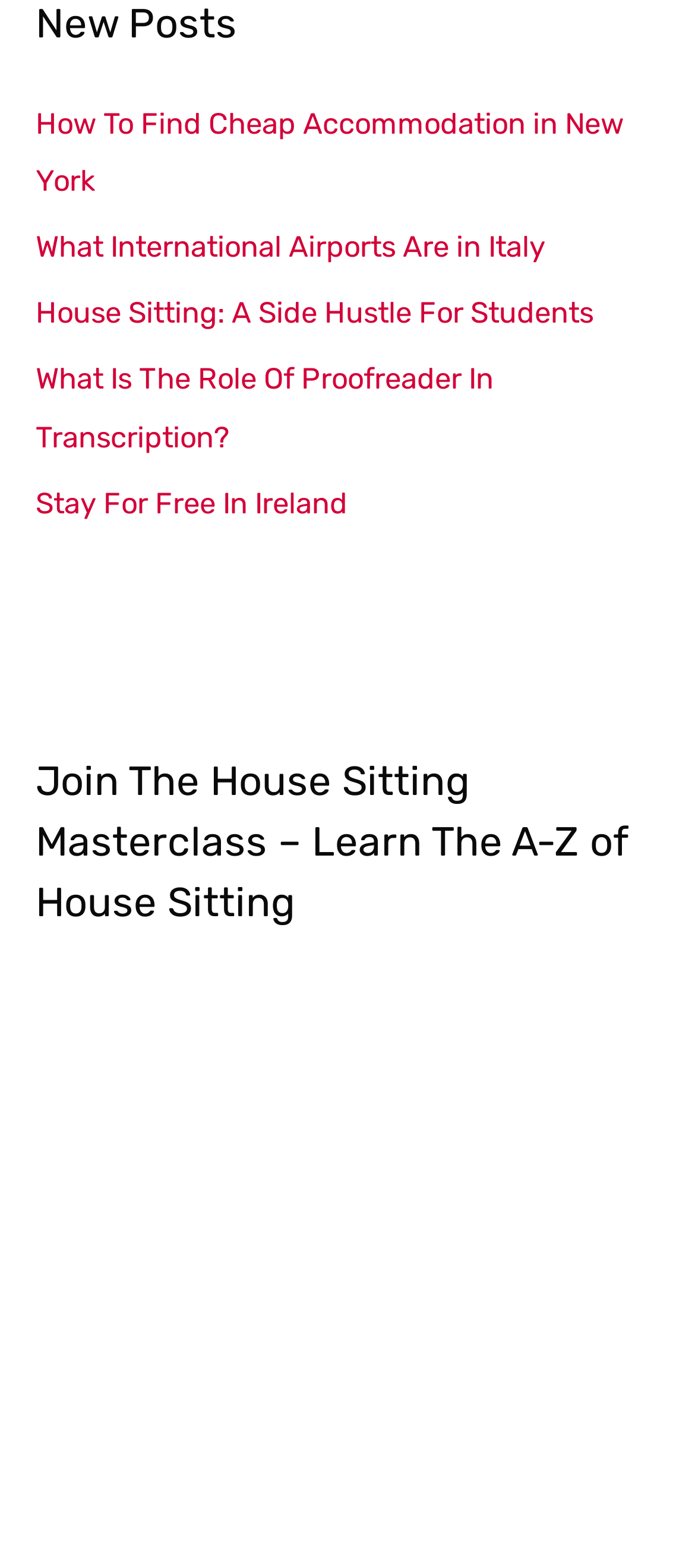Given the element description Stay For Free In Ireland, identify the bounding box coordinates for the UI element on the webpage screenshot. The format should be (top-left x, top-left y, bottom-right x, bottom-right y), with values between 0 and 1.

[0.051, 0.31, 0.5, 0.332]